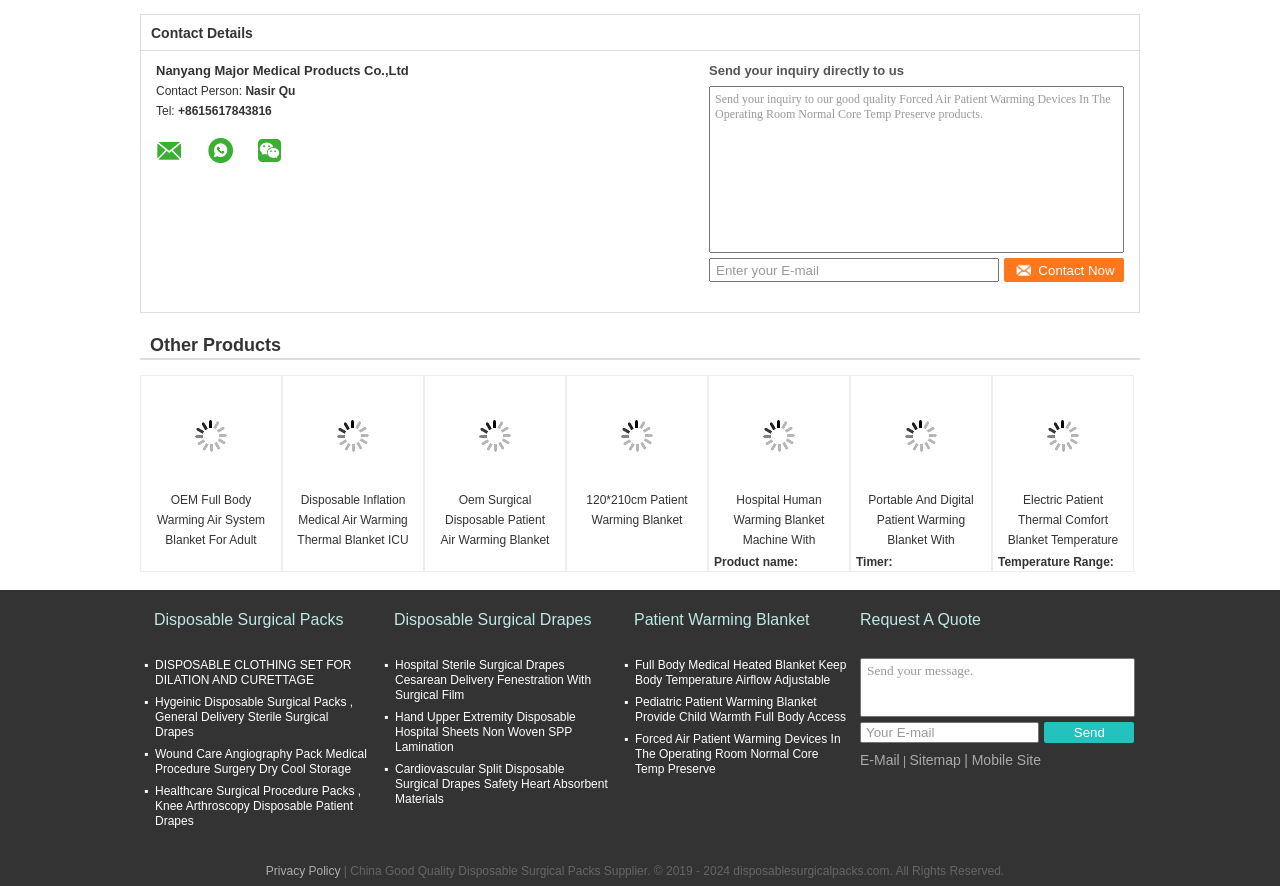Please provide the bounding box coordinates for the element that needs to be clicked to perform the following instruction: "Search for something". The coordinates should be given as four float numbers between 0 and 1, i.e., [left, top, right, bottom].

None